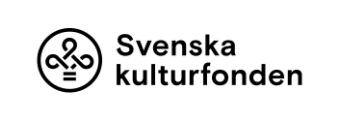Elaborate on the image by describing it in detail.

The image features the logo of "Svenska Kulturfonden," which translates to "The Swedish Cultural Foundation." This logo typically symbolizes the foundation's dedication to promoting culture and supporting various cultural initiatives in Sweden. The design combines a distinctive emblem with the foundation's name, reflecting its mission to foster cultural development and accessibility for diverse communities.